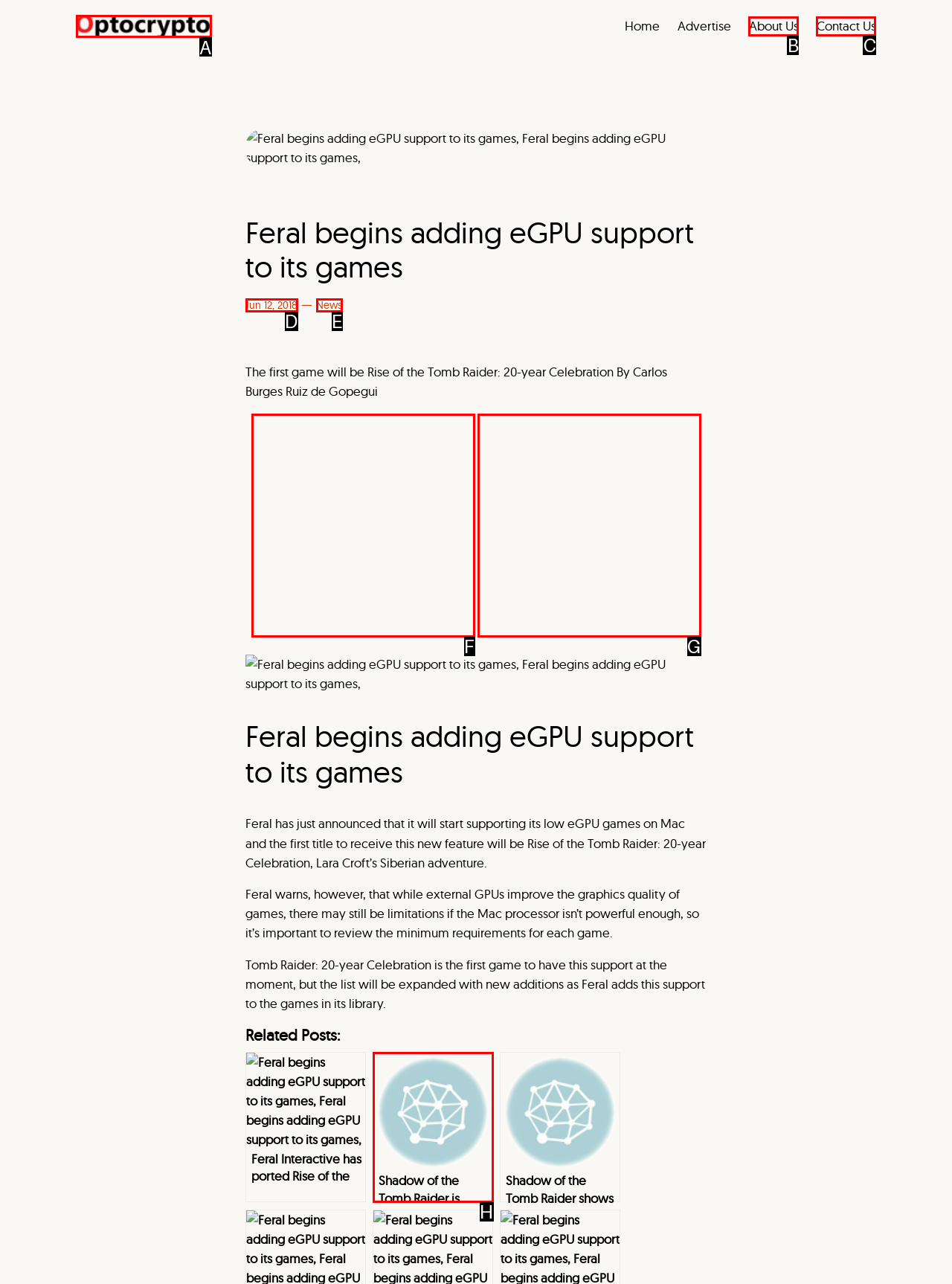Determine the HTML element that best matches this description: Jun 12, 2018 from the given choices. Respond with the corresponding letter.

D